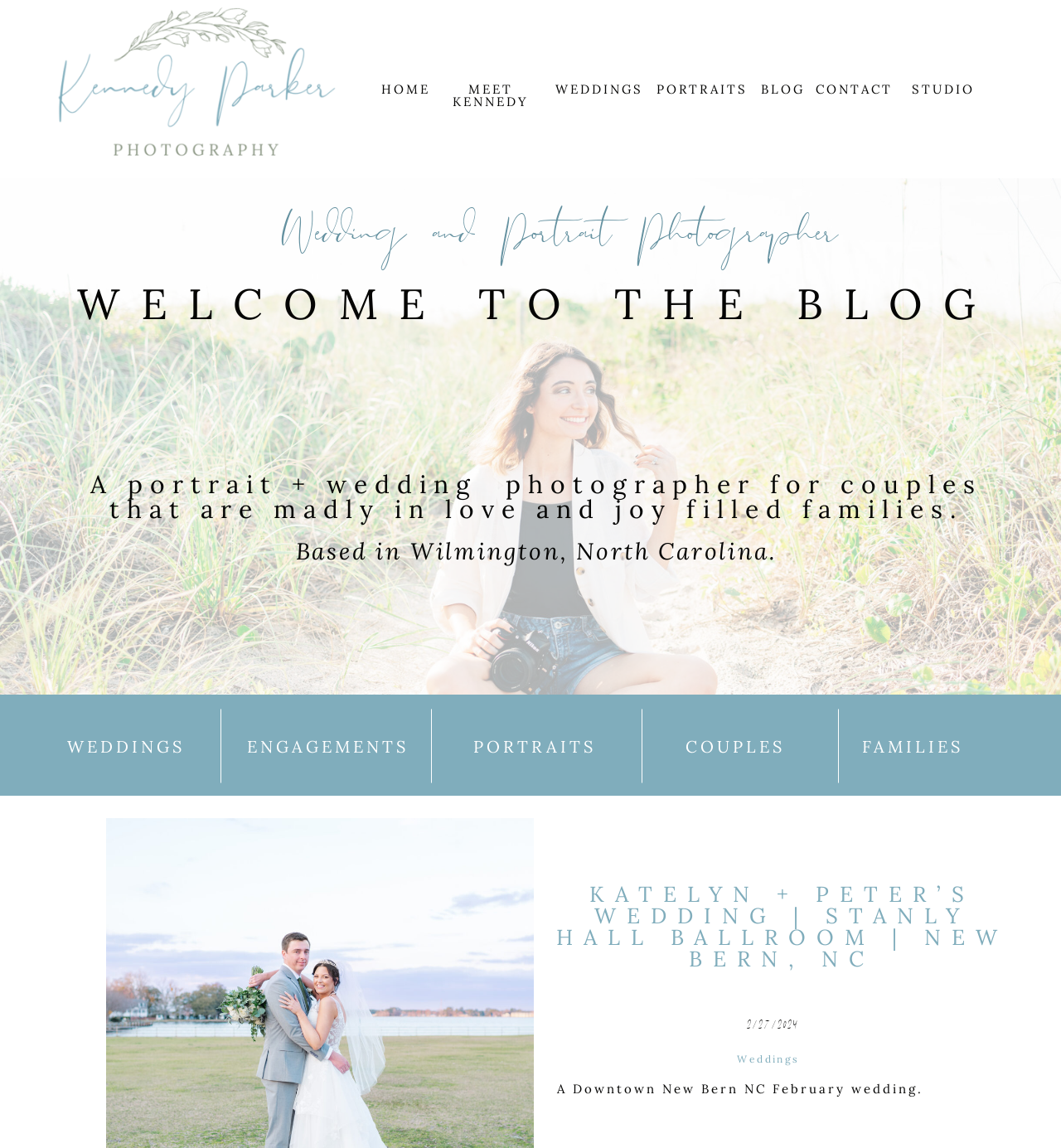Determine the bounding box coordinates for the clickable element required to fulfill the instruction: "check the blog". Provide the coordinates as four float numbers between 0 and 1, i.e., [left, top, right, bottom].

[0.717, 0.072, 0.76, 0.084]